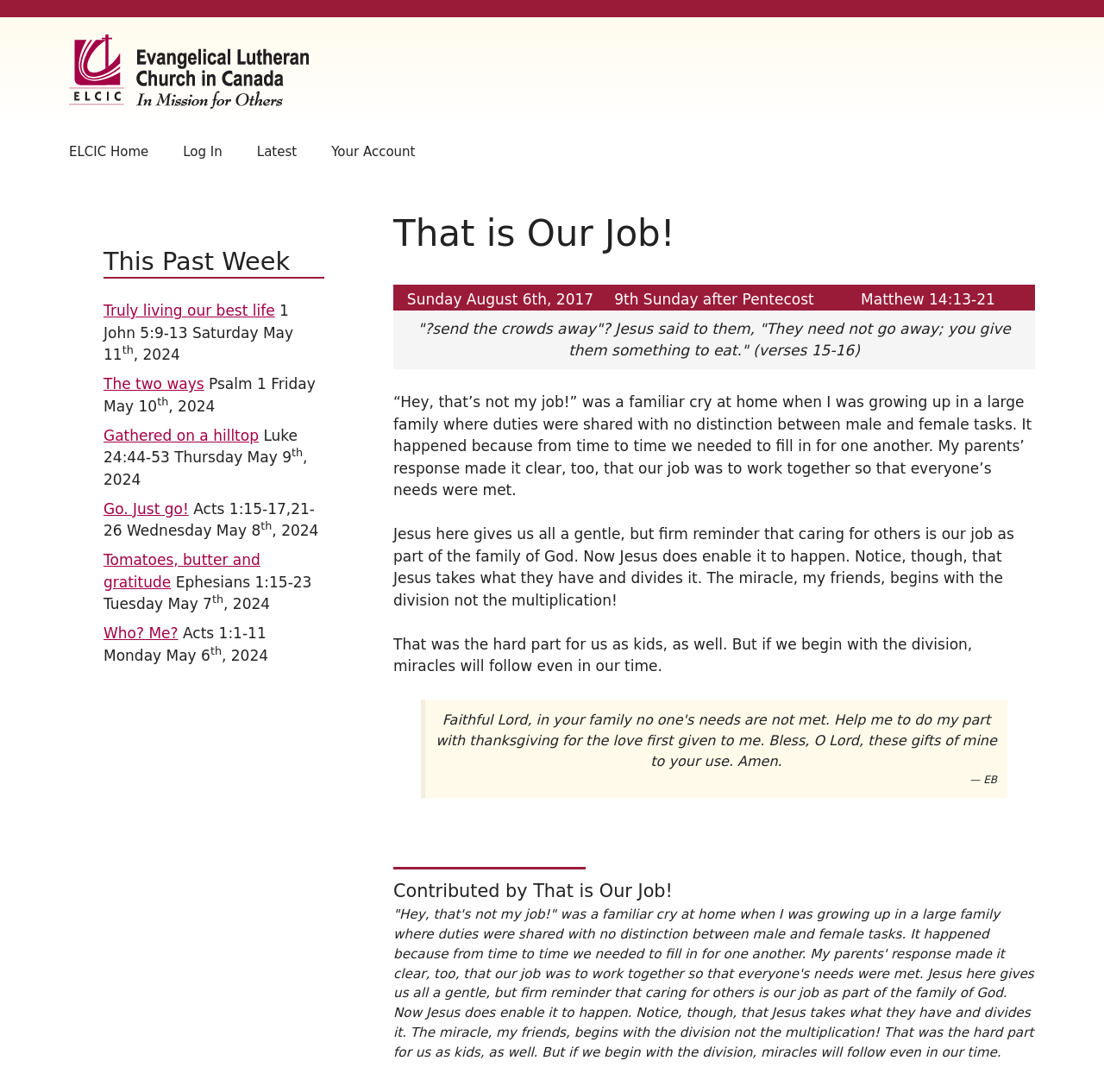What is the name of the contributor of the article?
Refer to the screenshot and respond with a concise word or phrase.

That is Our Job!